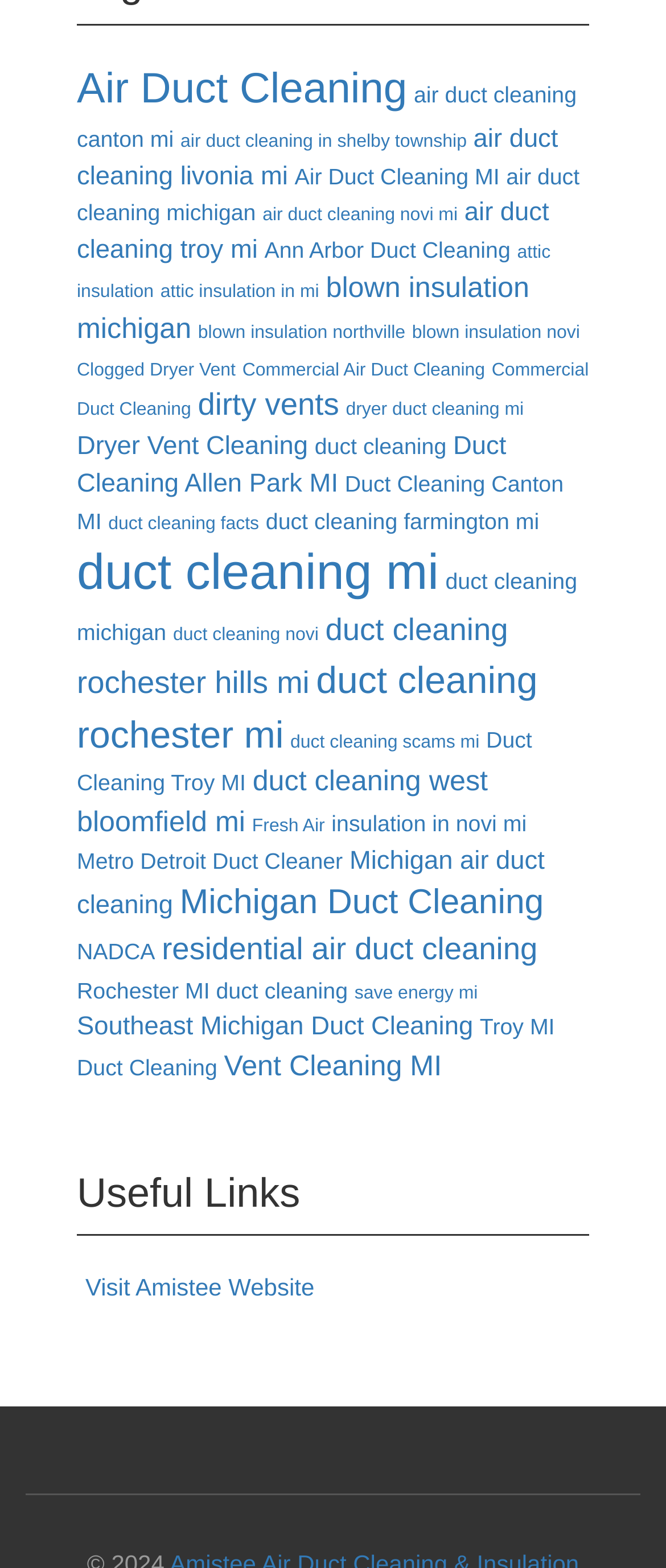Please indicate the bounding box coordinates of the element's region to be clicked to achieve the instruction: "Click on Air Duct Cleaning link". Provide the coordinates as four float numbers between 0 and 1, i.e., [left, top, right, bottom].

[0.115, 0.042, 0.611, 0.072]